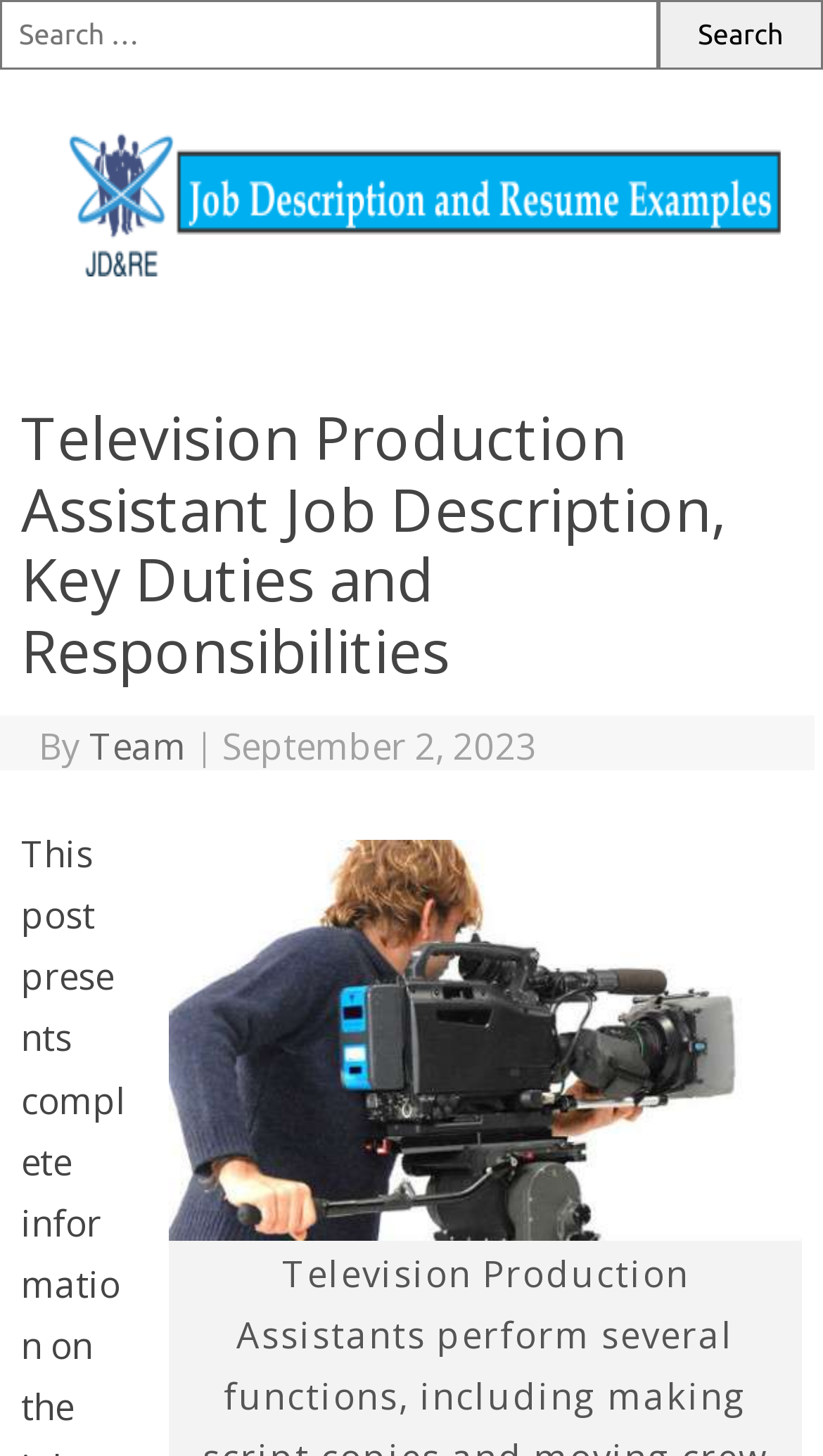Given the description: "title="Job Description And Resume Examples"", determine the bounding box coordinates of the UI element. The coordinates should be formatted as four float numbers between 0 and 1, [left, top, right, bottom].

[0.051, 0.164, 0.949, 0.197]